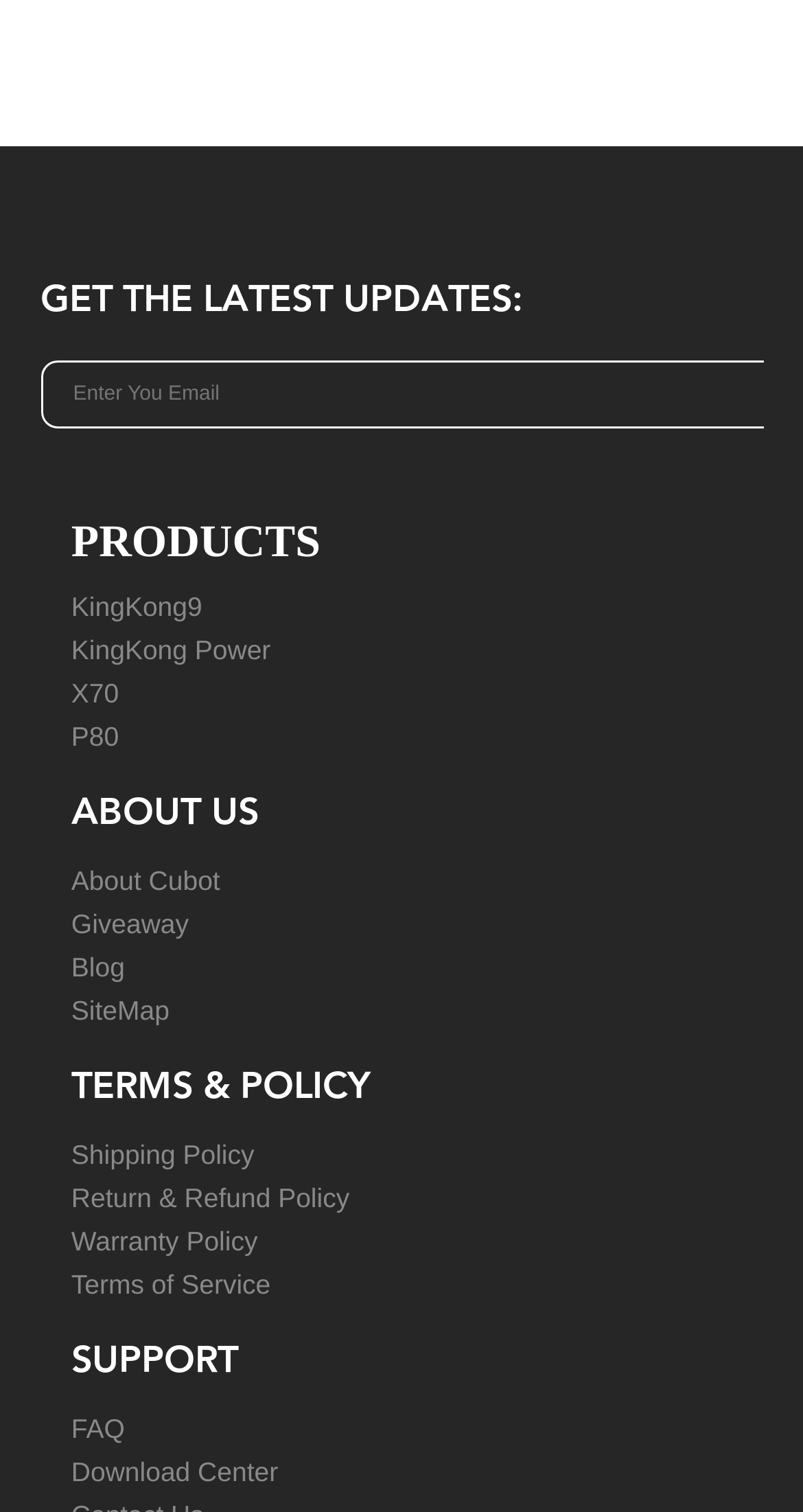Please identify the bounding box coordinates for the region that you need to click to follow this instruction: "Go to FAQ".

[0.089, 0.54, 0.899, 0.569]